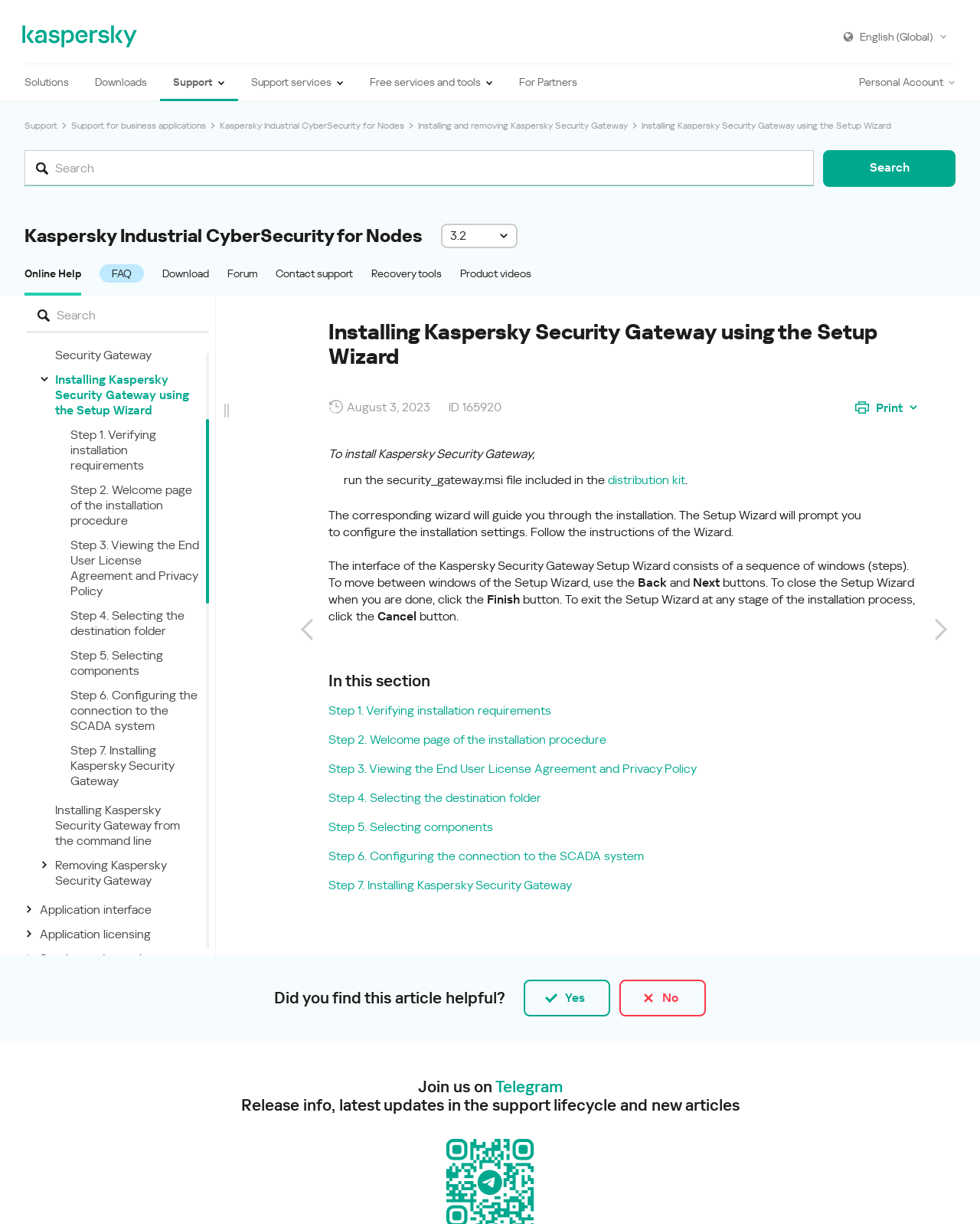What is the title of the installation guide?
Please use the image to deliver a detailed and complete answer.

I found the title of the installation guide by looking at the heading element with the text 'Installing Kaspersky Security Gateway using the Setup Wizard', which appears to be the main title of the guide.